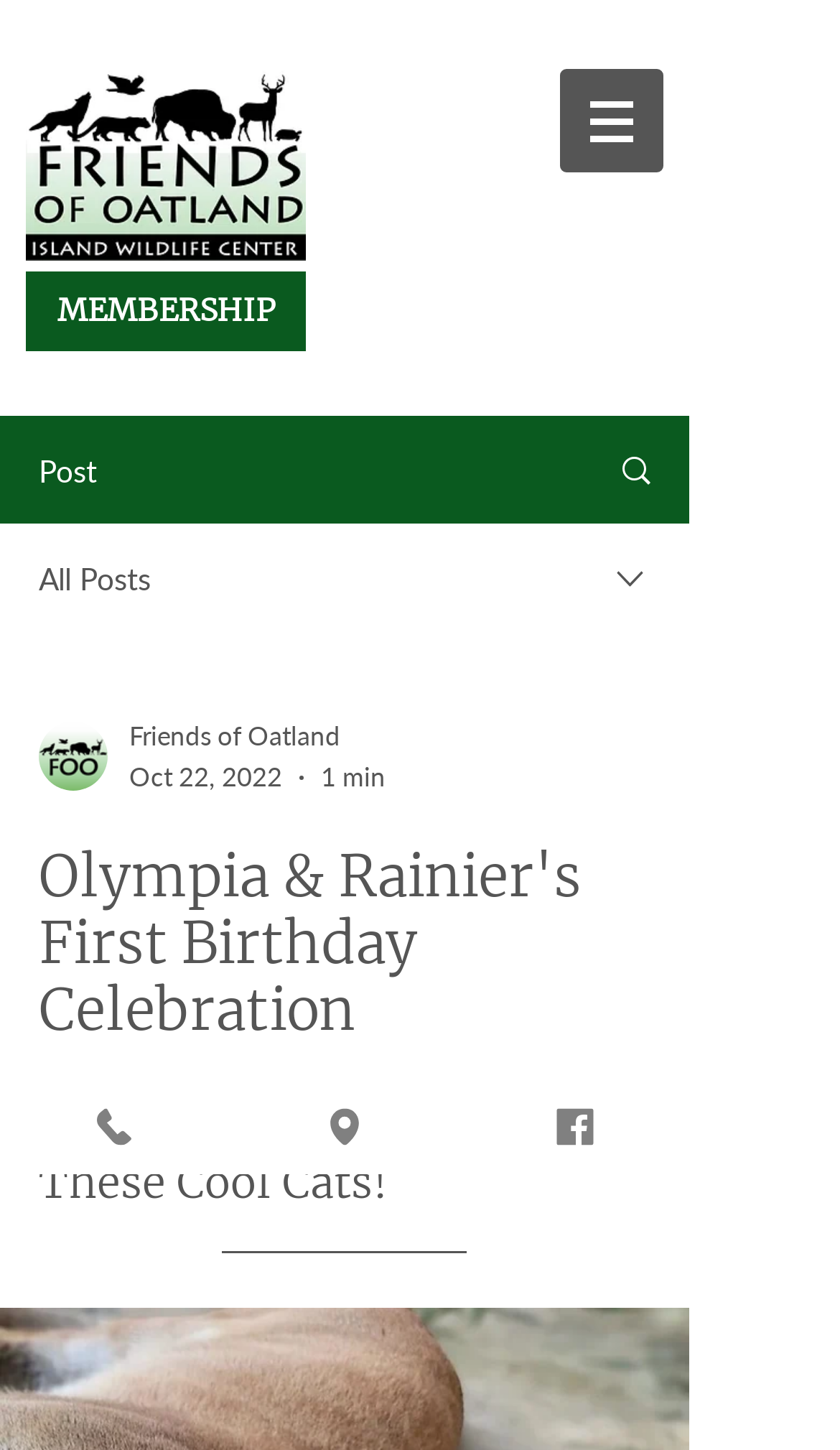Identify the bounding box coordinates for the region to click in order to carry out this instruction: "Click on the PRIMARY MENU button". Provide the coordinates using four float numbers between 0 and 1, formatted as [left, top, right, bottom].

None